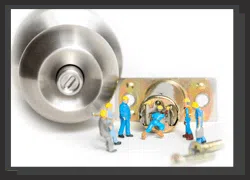What is the primary focus of Gallery Locksmith Store?
Provide a detailed answer to the question, using the image to inform your response.

Based on the image and its description, I infer that Gallery Locksmith Store's primary focus is on providing professional services related to the installation and maintenance of new locks. This is evident from the depiction of locksmiths engaged in the installation process, emphasizing the importance of security for various properties.